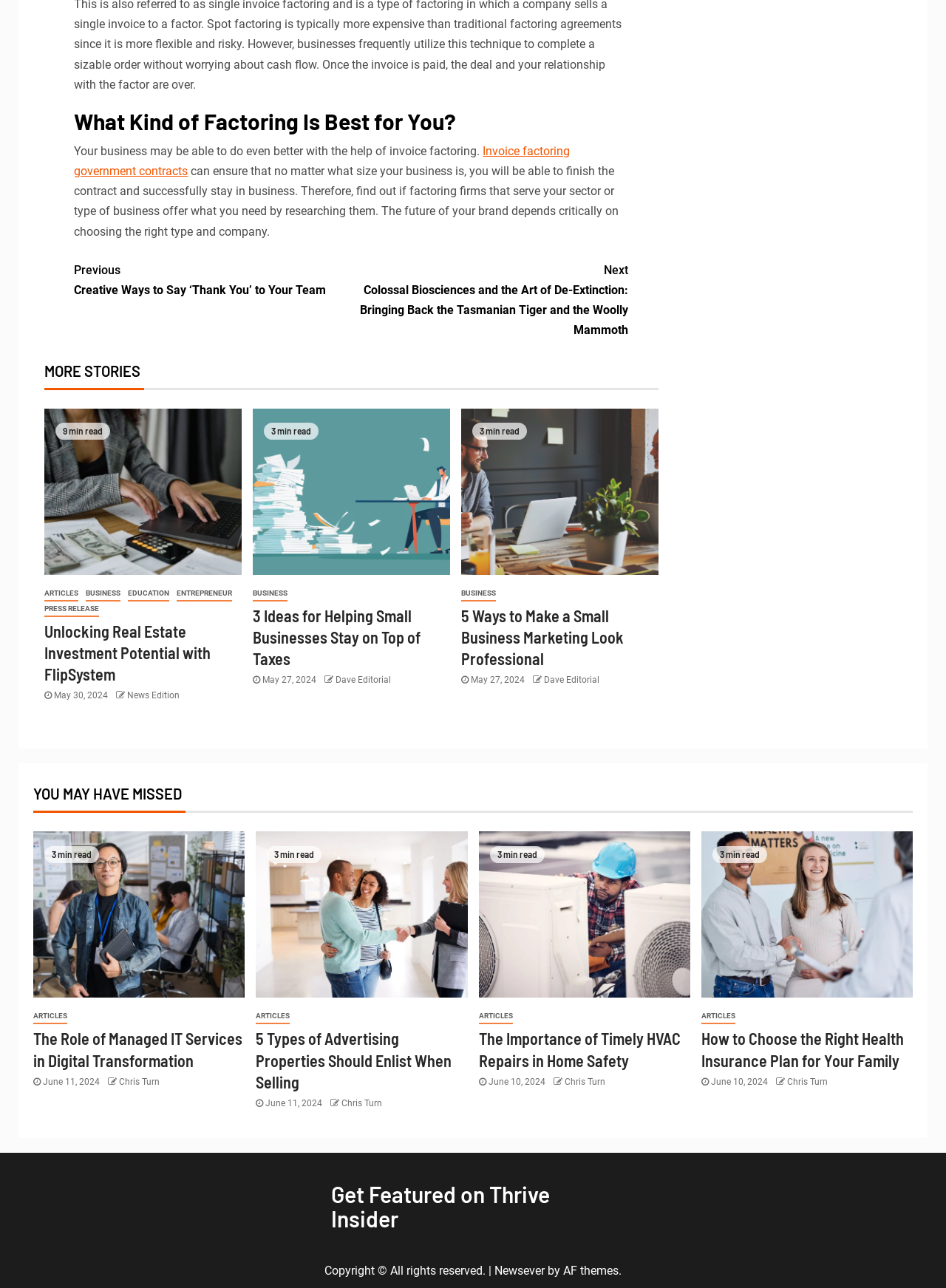Using the elements shown in the image, answer the question comprehensively: What is the date of the article '5 Ways to Make a Small Business Marketing Look Professional'

The date of the article '5 Ways to Make a Small Business Marketing Look Professional' can be found by looking at the text 'May 27, 2024' located below the article title.